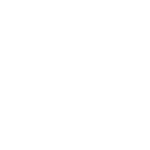Offer a detailed account of the various components present in the image.

The image features the logo of "Sun-In-One," which represents a company that specializes in solar power products, including solar lighting and energy solutions. The logo is designed with a clean and modern aesthetic, reflecting the company's commitment to innovation and sustainability. Sun-In-One products are designed to provide reliable solar energy solutions for various applications, enhancing both functionality and safety while promoting environmentally friendly energy use. This logo emphasizes the company's focus on efficiency and quality in their engineering and manufacturing processes.